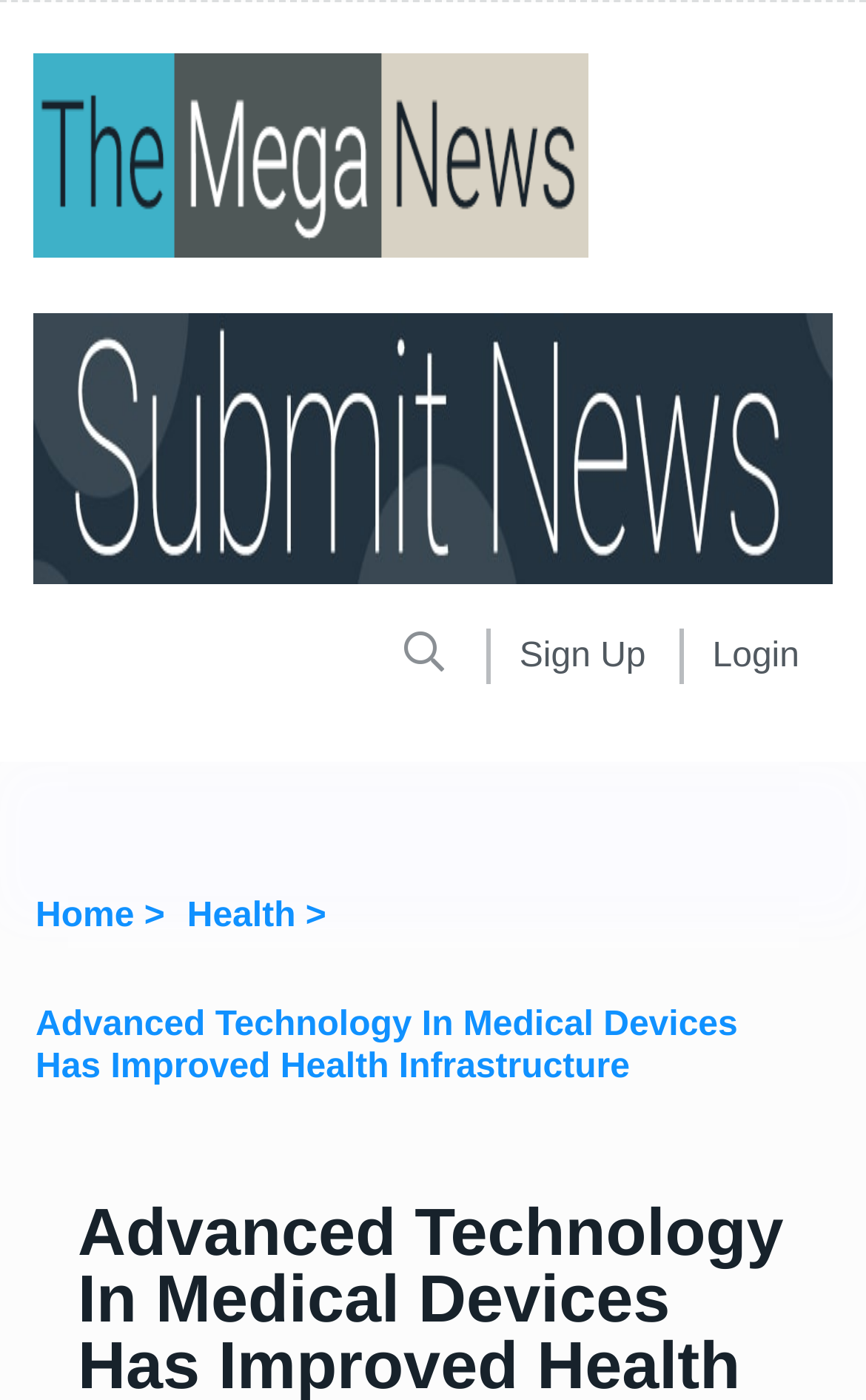Provide the bounding box coordinates of the UI element this sentence describes: "alt="banner"".

[0.038, 0.224, 0.962, 0.417]